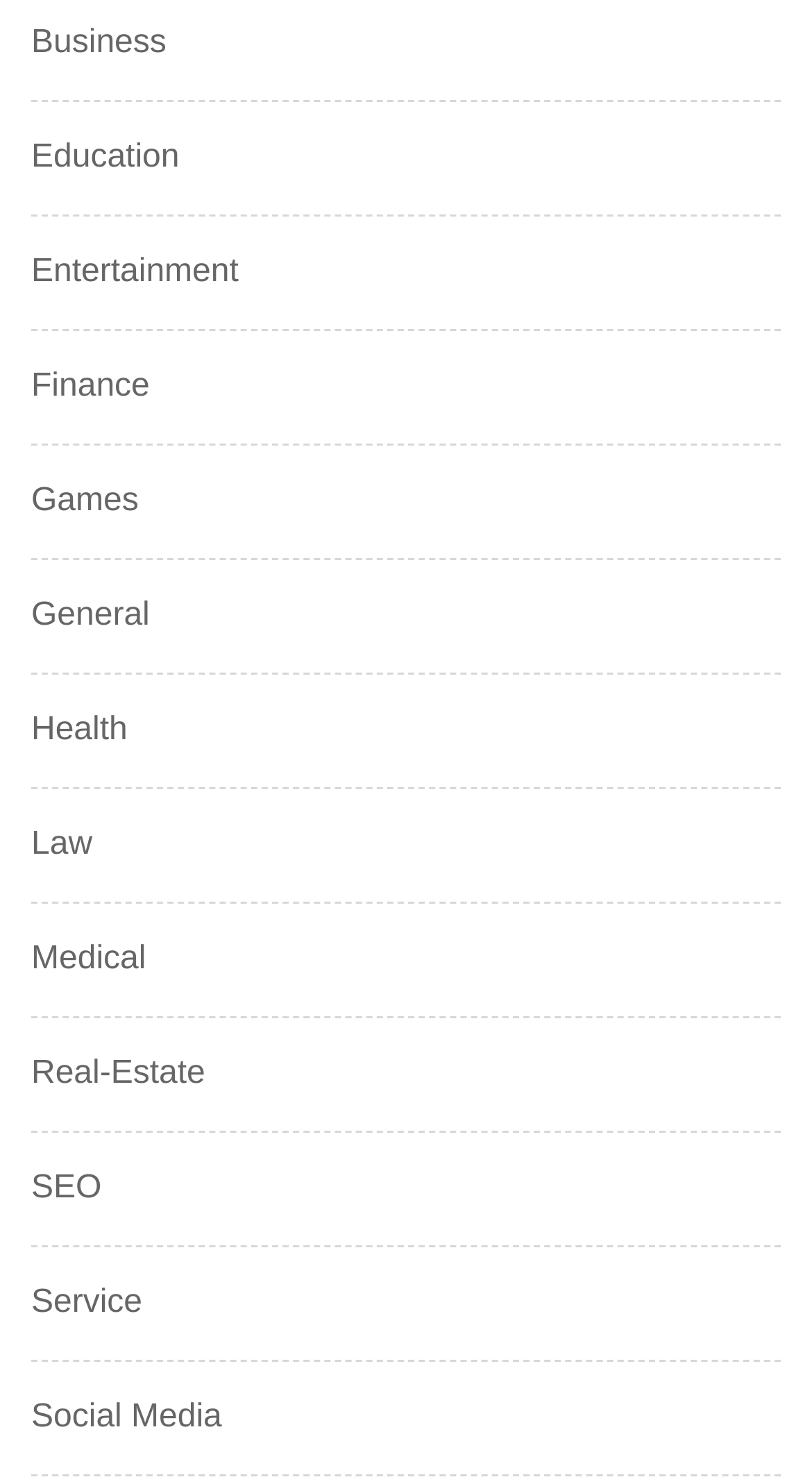Are the categories listed in alphabetical order?
Please answer the question as detailed as possible based on the image.

I examined the list of categories and found that they are indeed listed in alphabetical order, from Business to Social Media.